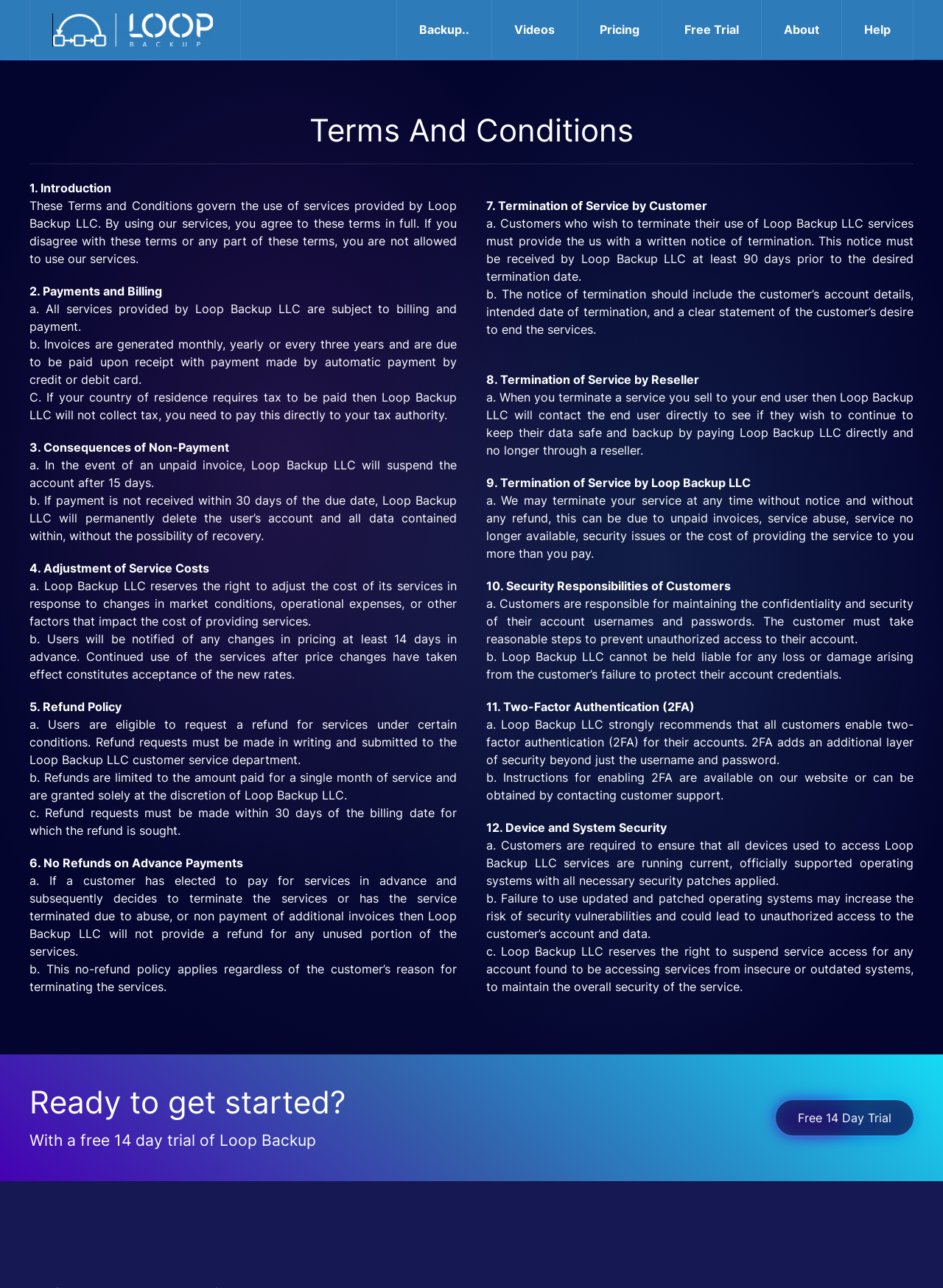Find the bounding box coordinates of the clickable area that will achieve the following instruction: "Click the 'Backup..' button".

[0.421, 0.0, 0.522, 0.046]